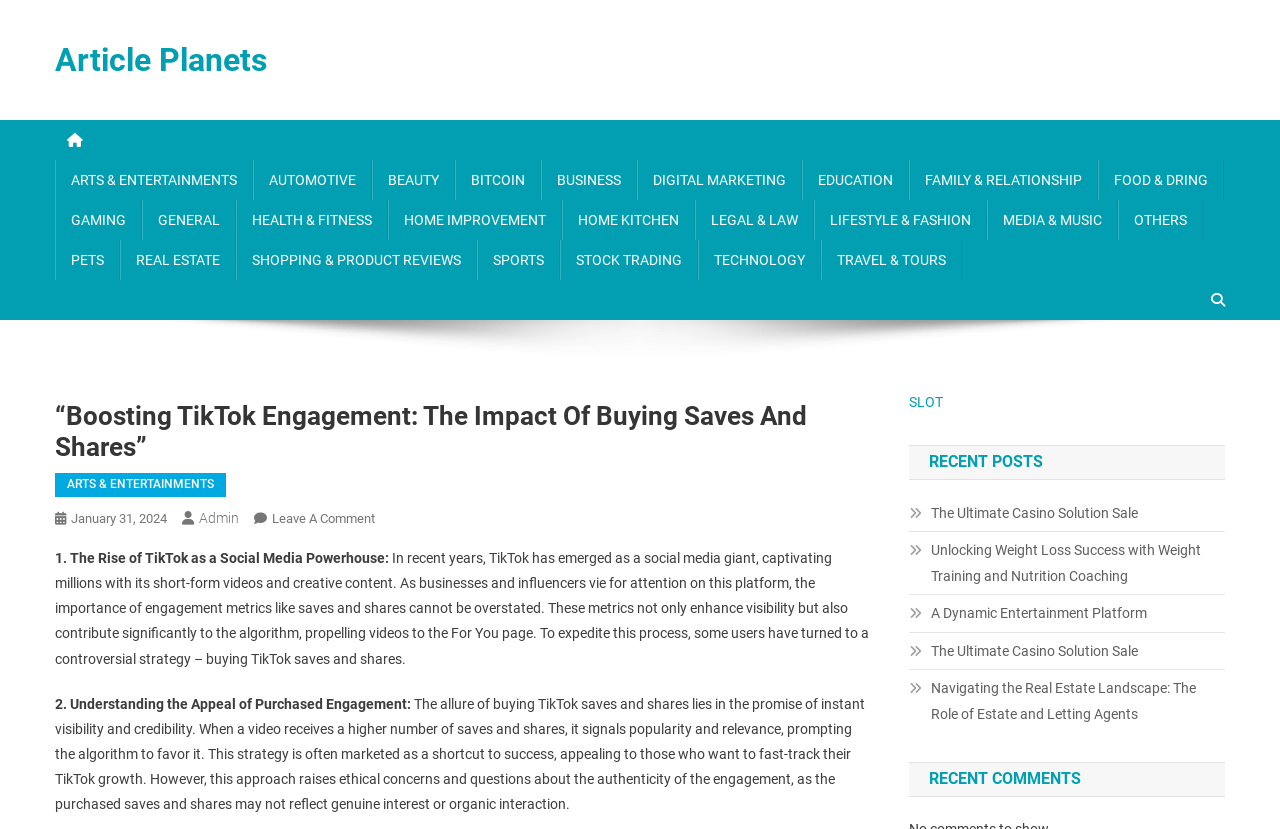Provide the bounding box coordinates for the UI element that is described as: "BITCOIN".

[0.355, 0.193, 0.423, 0.241]